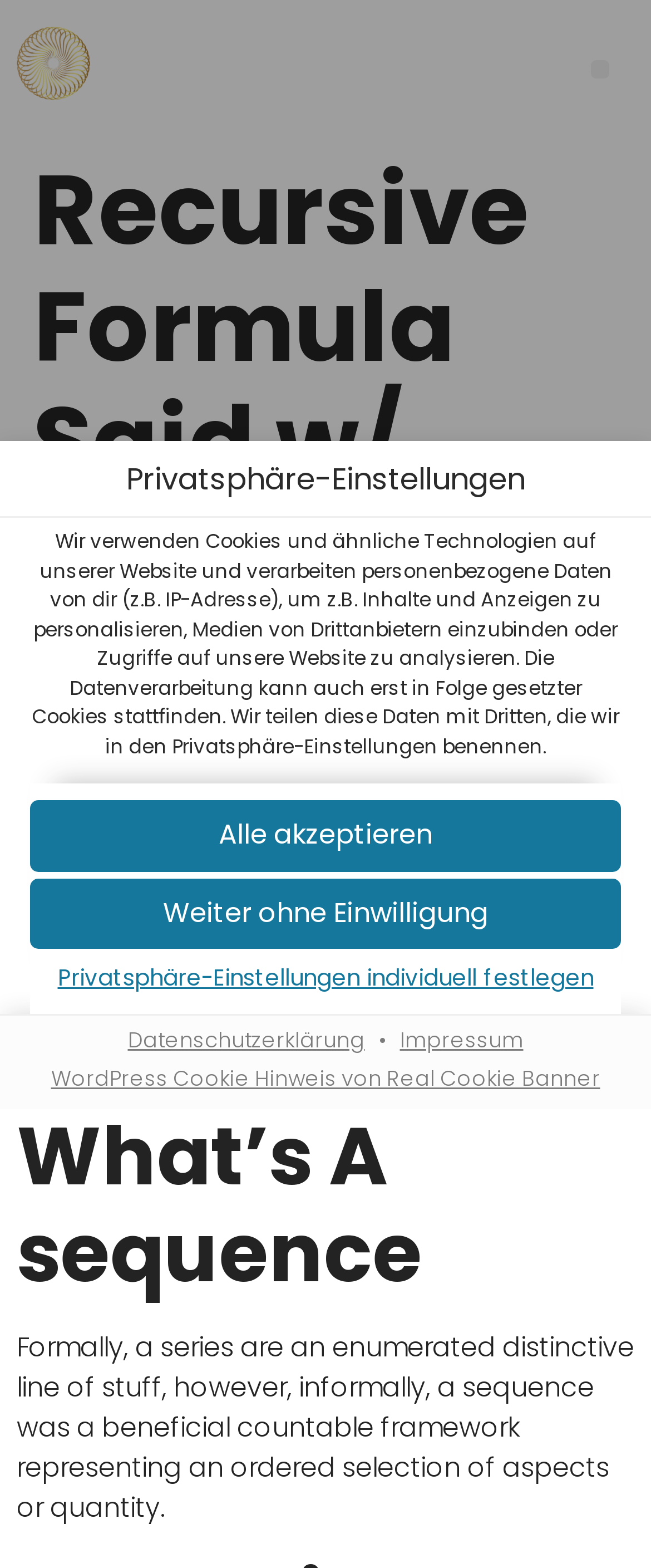Provide the bounding box coordinates of the HTML element this sentence describes: "Alle akzeptieren".

[0.046, 0.511, 0.954, 0.556]